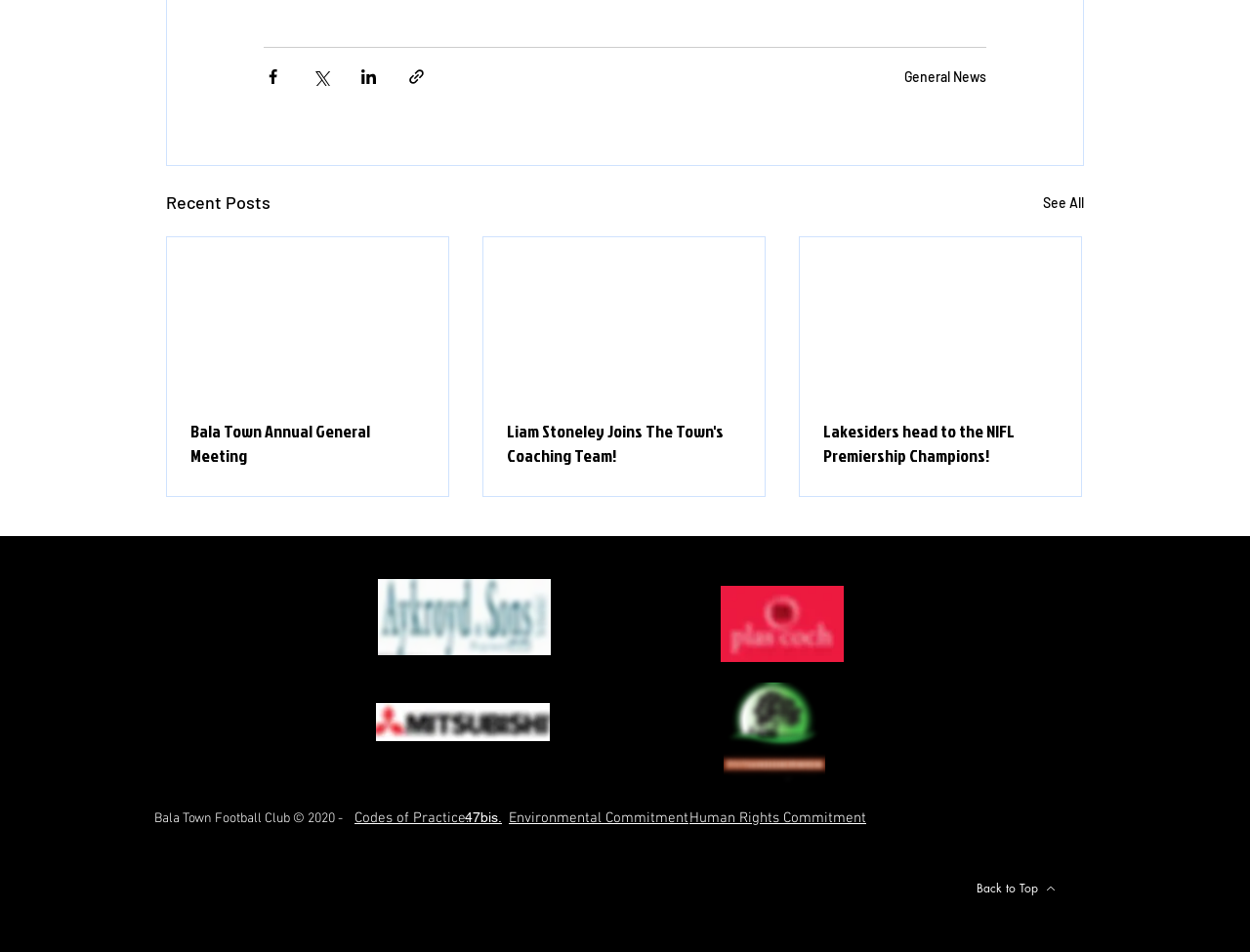Could you locate the bounding box coordinates for the section that should be clicked to accomplish this task: "Read Bala Town Annual General Meeting".

[0.152, 0.44, 0.34, 0.491]